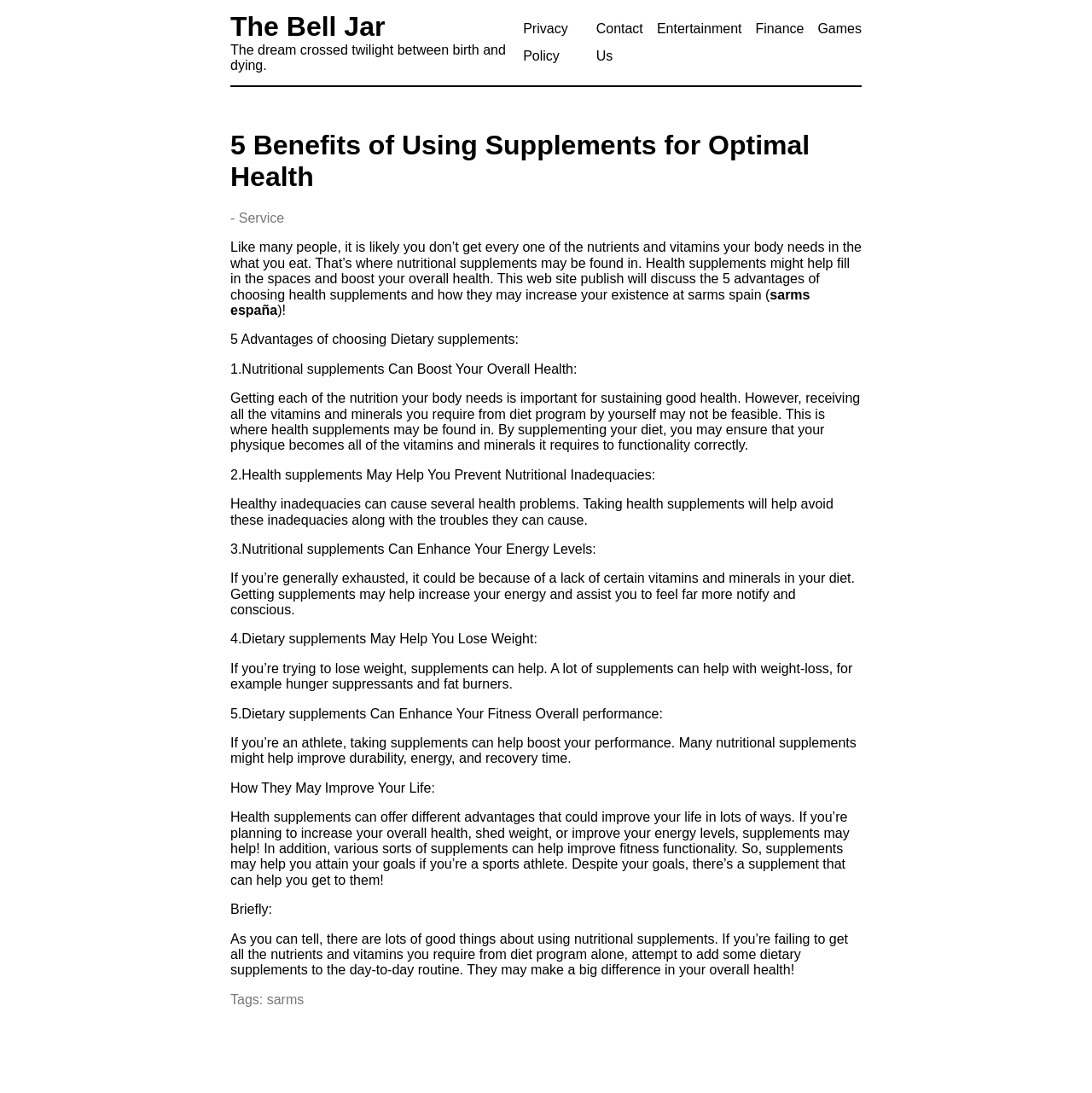Using a single word or phrase, answer the following question: 
What is the effect of taking health supplements on energy levels?

Increased energy